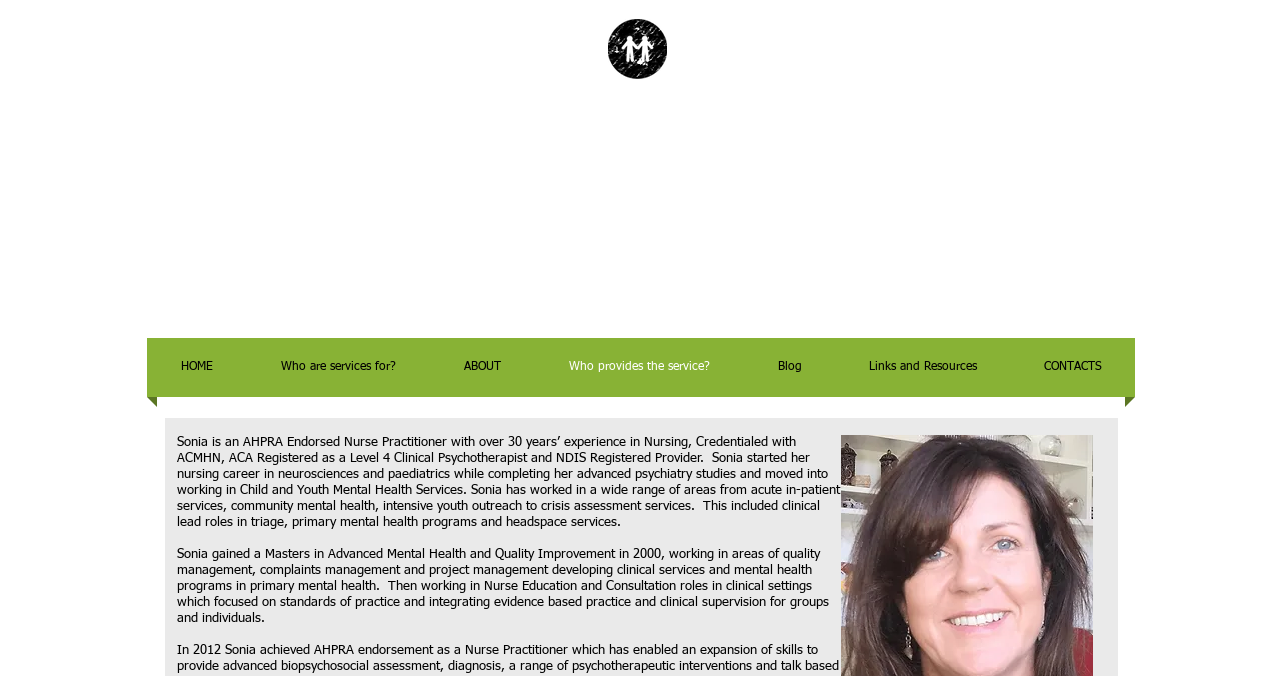What is the highest level of education achieved by Sonia?
Refer to the image and provide a one-word or short phrase answer.

Masters